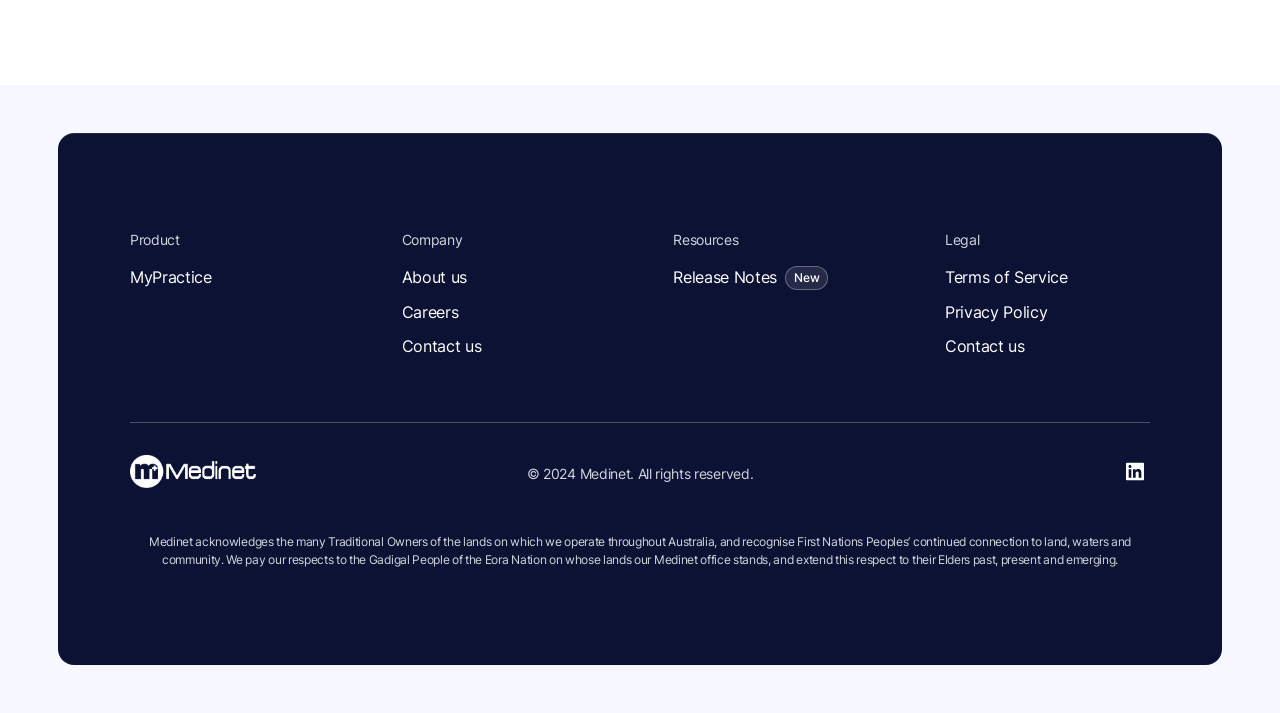What is the year of copyright?
Based on the image, answer the question with as much detail as possible.

The year of copyright can be found in the footer section, where it says '© 2024' next to the company name.